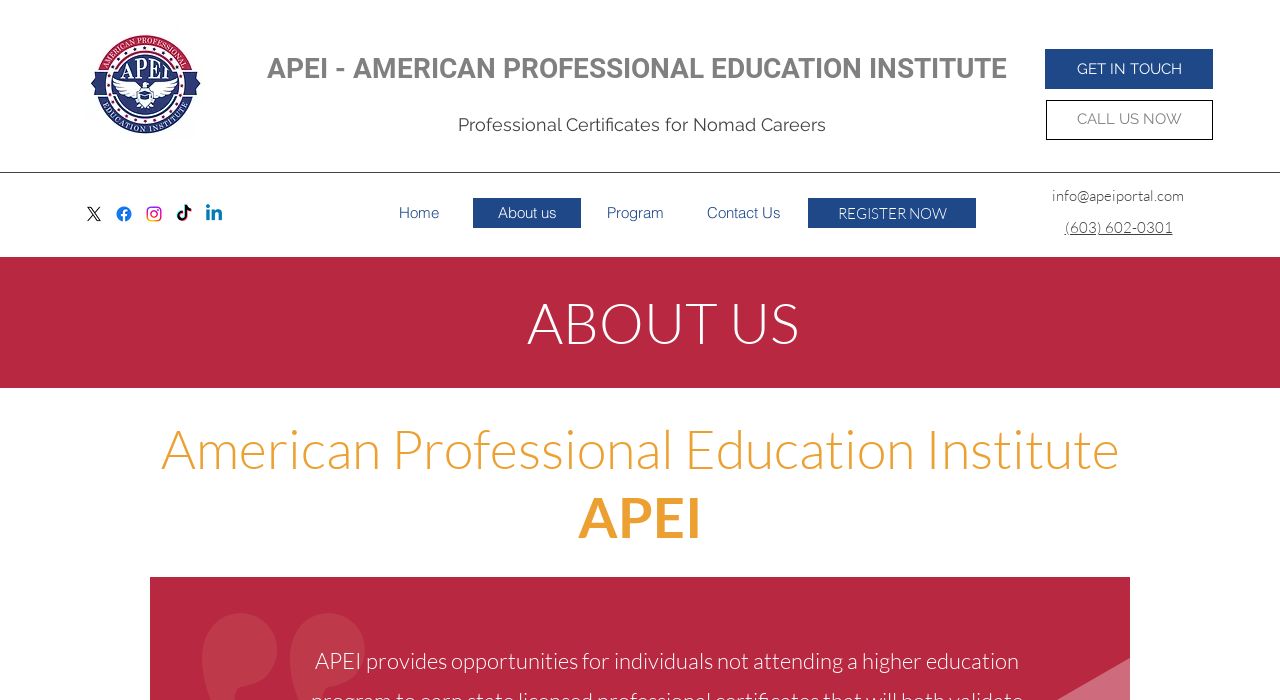What is the phone number to call?
Please provide a detailed and thorough answer to the question.

I found the answer by looking at the link element that says '(603) 602-0301' which is likely a phone number.